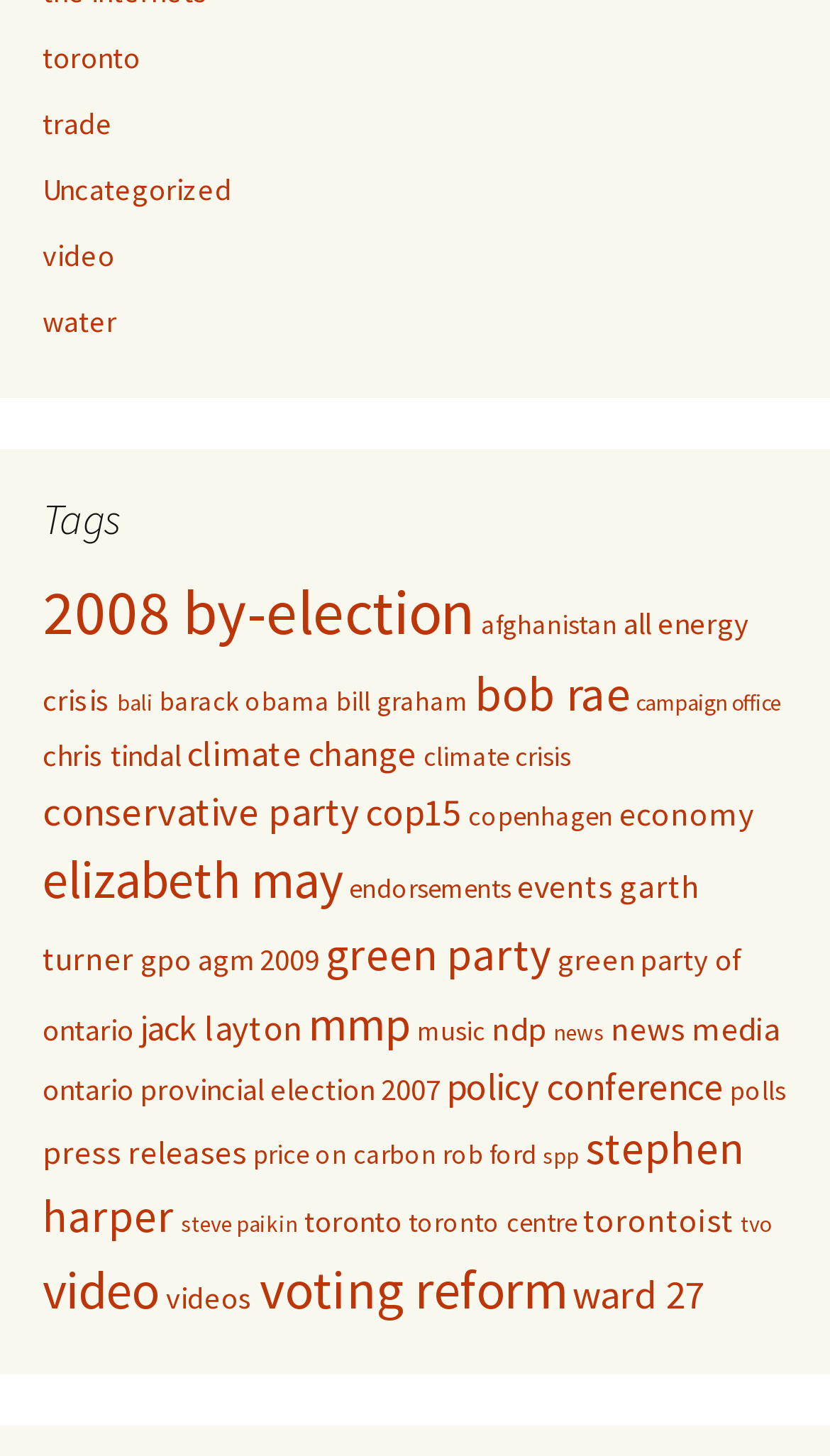How many tags are listed on this webpage?
Could you answer the question with a detailed and thorough explanation?

I counted the number of links under the 'Tags' heading, and there are 51 links, each representing a tag.